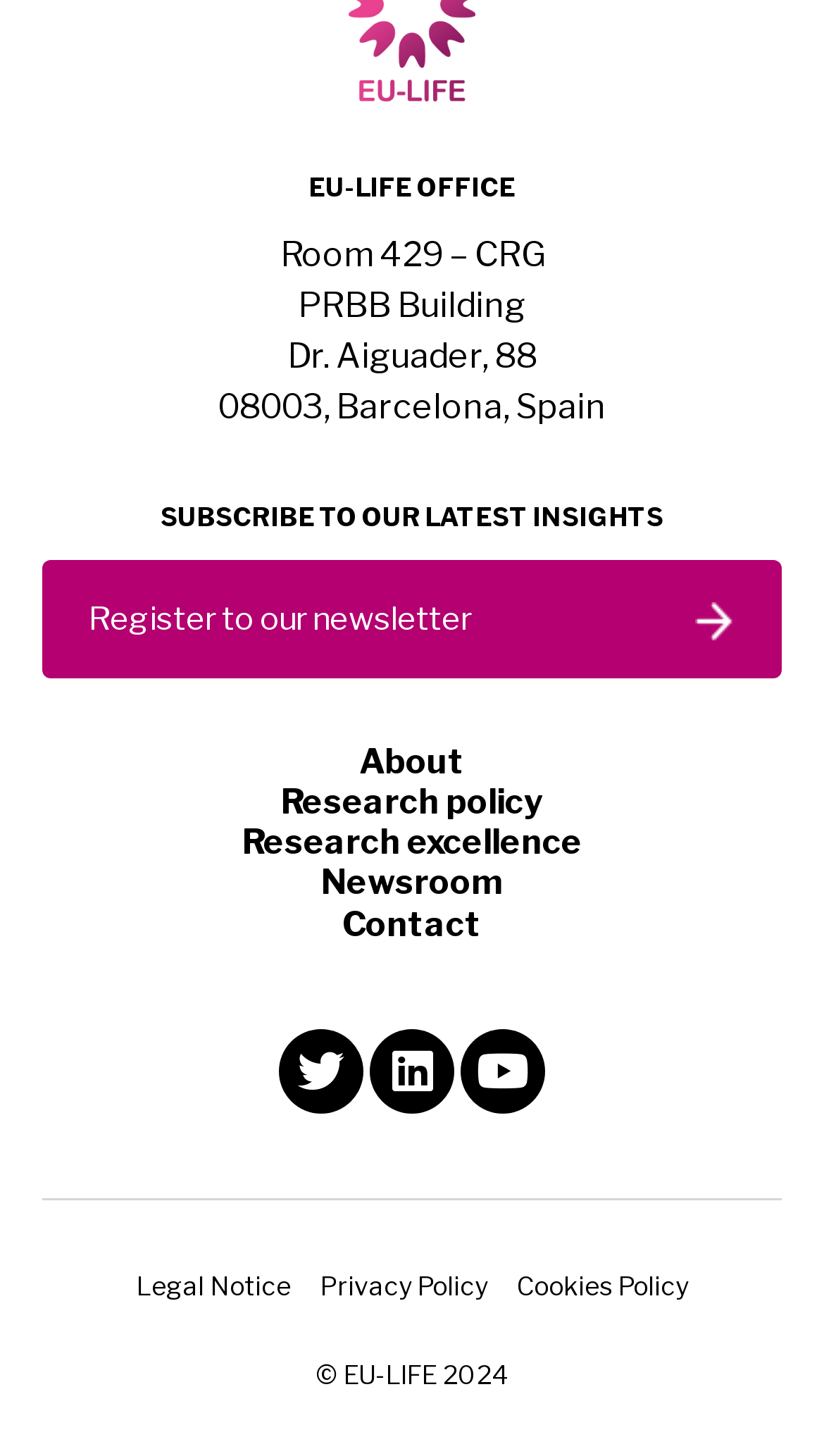What is the address of EU-LIFE office?
Based on the visual, give a brief answer using one word or a short phrase.

Dr. Aiguader, 88, 08003, Barcelona, Spain